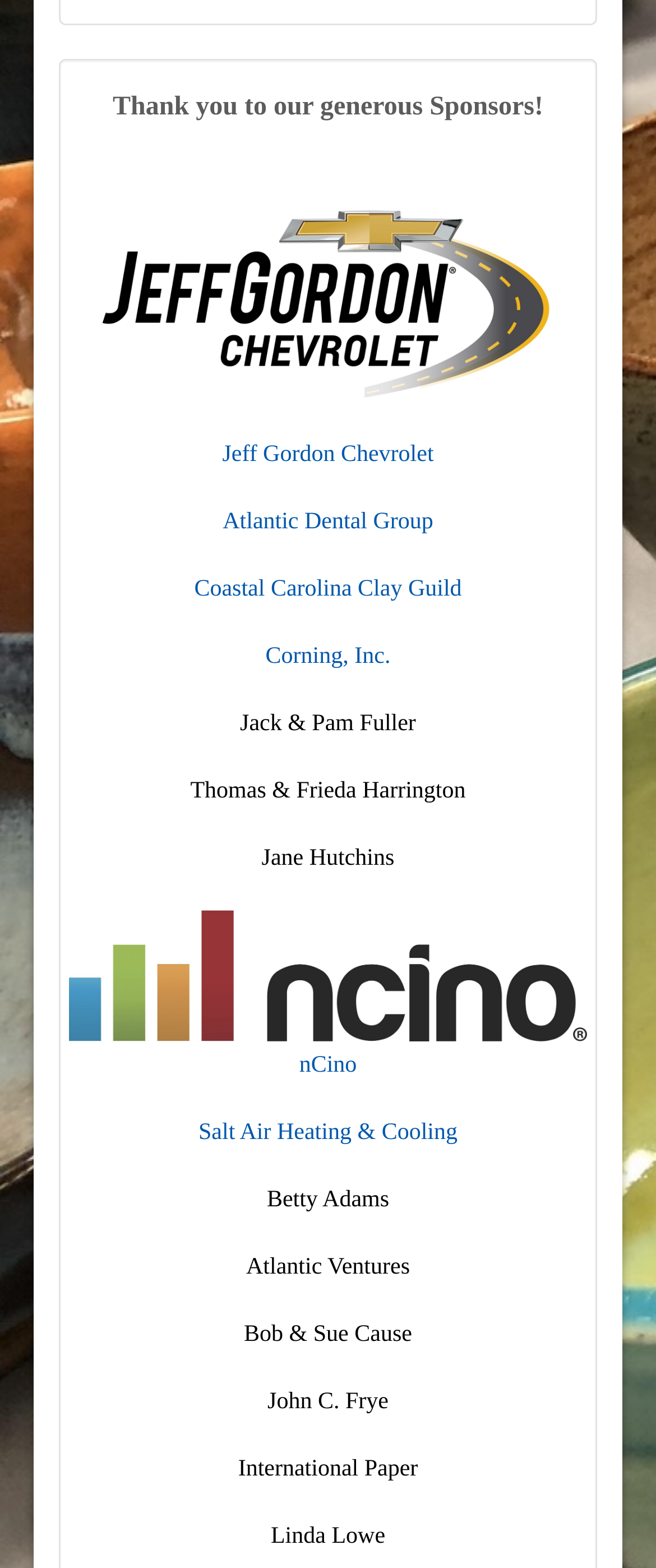Provide a brief response in the form of a single word or phrase:
What is the name of the first sponsor?

Jeff Gordon Chevrolet